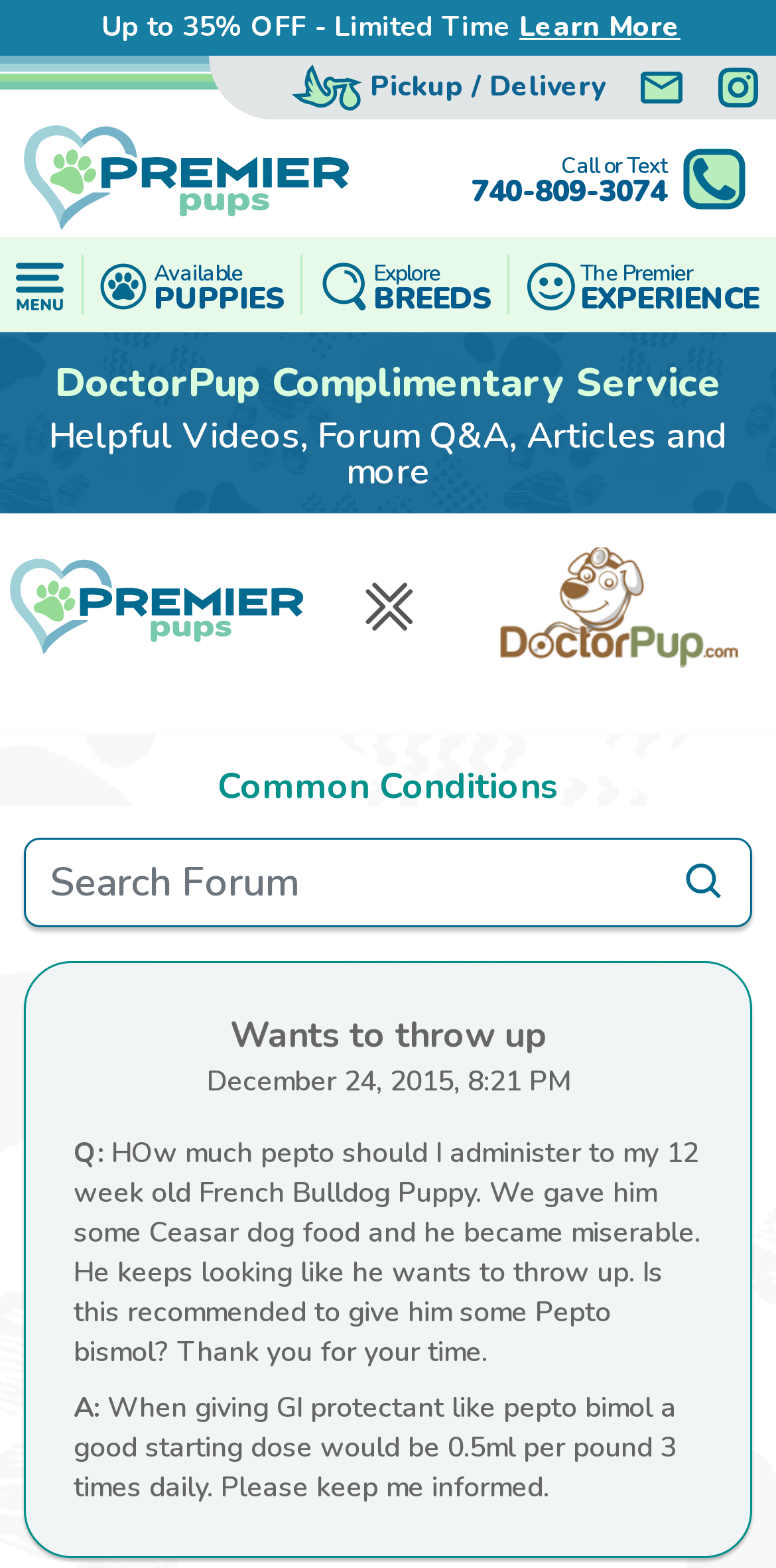Use a single word or phrase to answer the following:
What is the name of the service offered by DoctorPup?

Complimentary Service